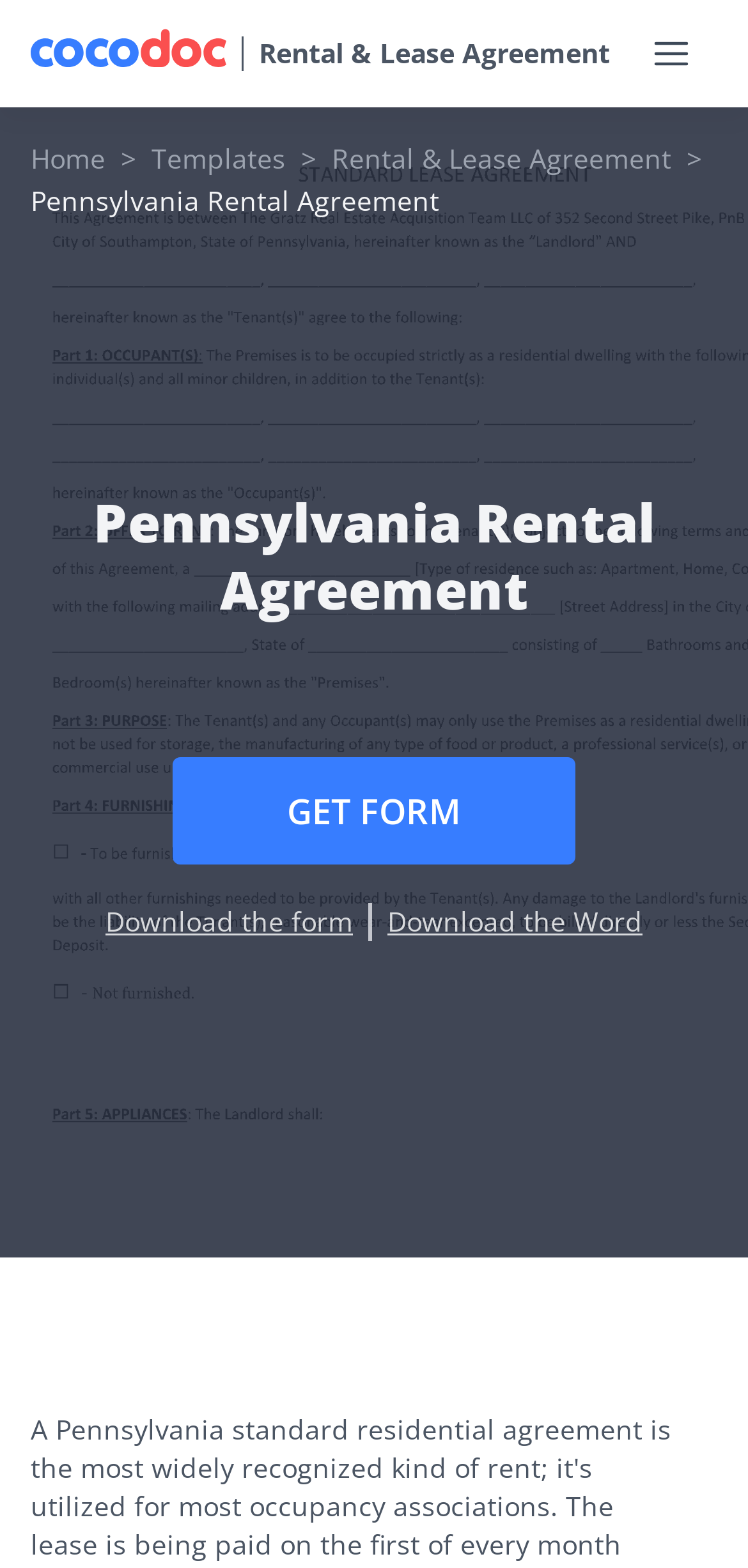Determine the bounding box coordinates of the area to click in order to meet this instruction: "Browse 'Online Rich Market' category".

None